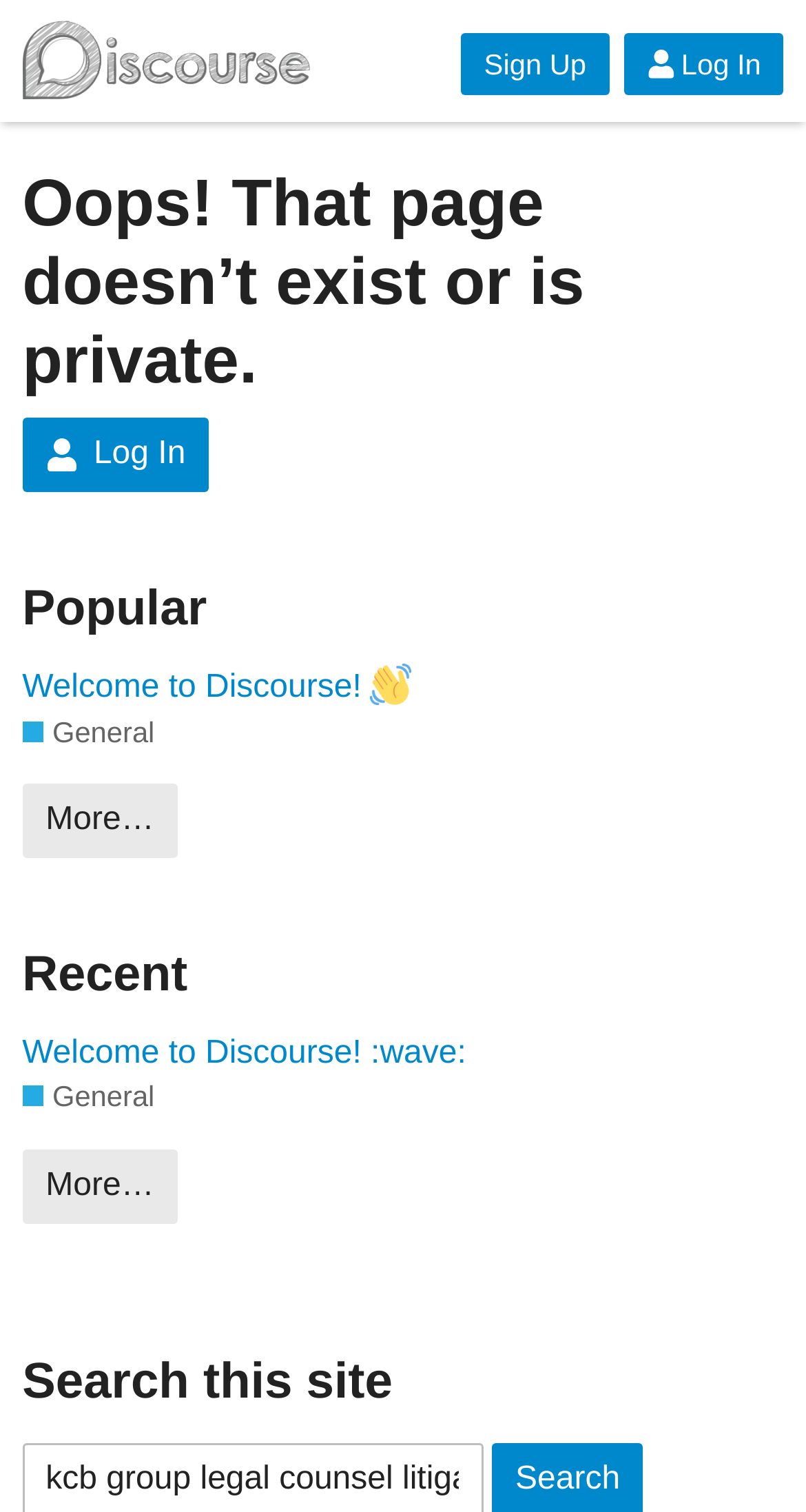Please respond to the question using a single word or phrase:
What is the purpose of the 'General' link?

Create topics